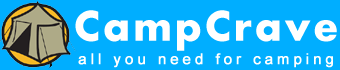Analyze the image and describe all key details you can observe.

The image features the logo of "CampCrave," an outdoor and camping gear brand. The logo is prominently displayed against a bright blue background, emphasizing the brand's focus on camping essentials. The design includes an illustration of a tent, symbolizing adventure and the outdoors, alongside the brand name "CampCrave," written in a bold, approachable font. Beneath the name is the tagline "all you need for camping," highlighting the company's commitment to providing comprehensive camping solutions for outdoor enthusiasts.